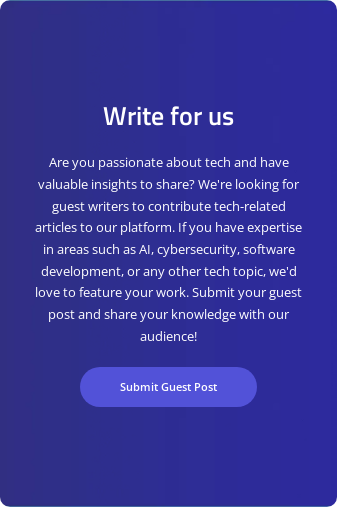Detail every visible element in the image extensively.

The image promotes an invitation for guest writers to contribute to a tech-focused platform. The heading "Write for us" highlights the call for individuals passionate about technology to share their insights. It encourages potential contributors to submit articles related to various tech topics, such as AI, cybersecurity, and software development. A prominent "Submit Guest Post" button invites users to take action and share their expertise, emphasizing the website's commitment to featuring diverse talent and knowledge within their audience. The design incorporates a modern purple gradient background, enhancing the visual appeal and urgency of the message.